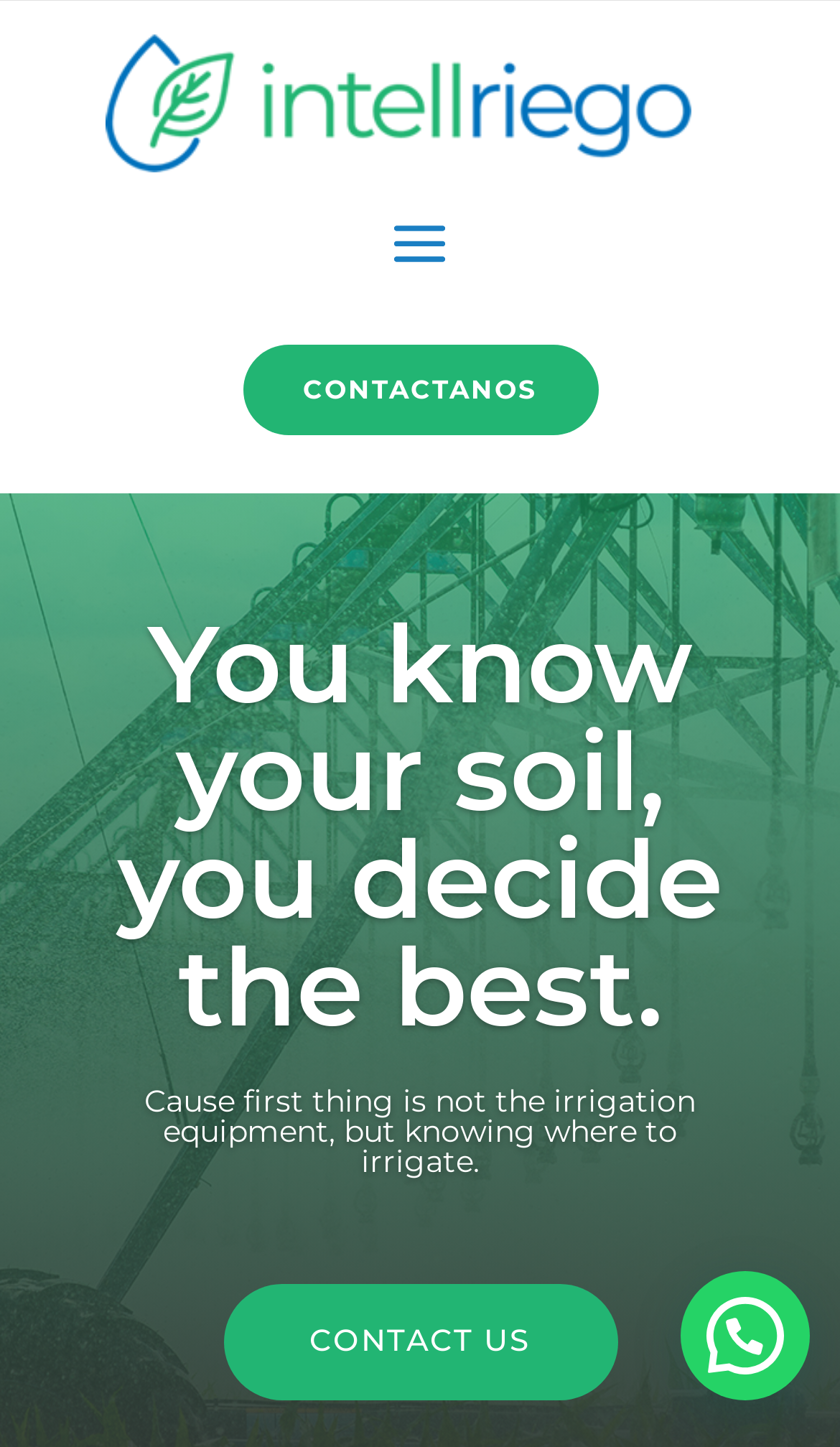Bounding box coordinates are specified in the format (top-left x, top-left y, bottom-right x, bottom-right y). All values are floating point numbers bounded between 0 and 1. Please provide the bounding box coordinate of the region this sentence describes: Contact us

[0.265, 0.888, 0.735, 0.968]